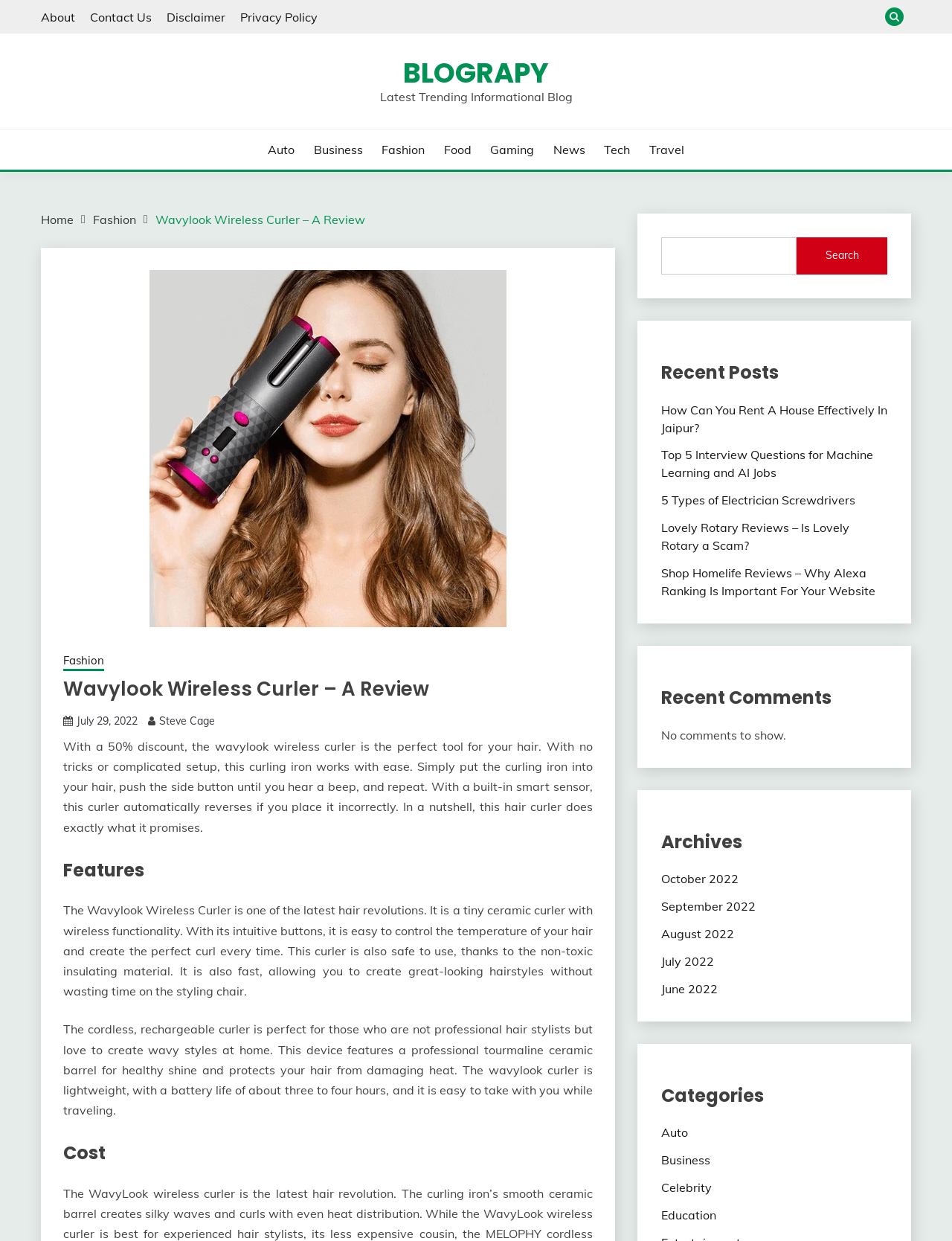Please identify the bounding box coordinates of the area that needs to be clicked to fulfill the following instruction: "Search for something."

[0.694, 0.191, 0.932, 0.221]